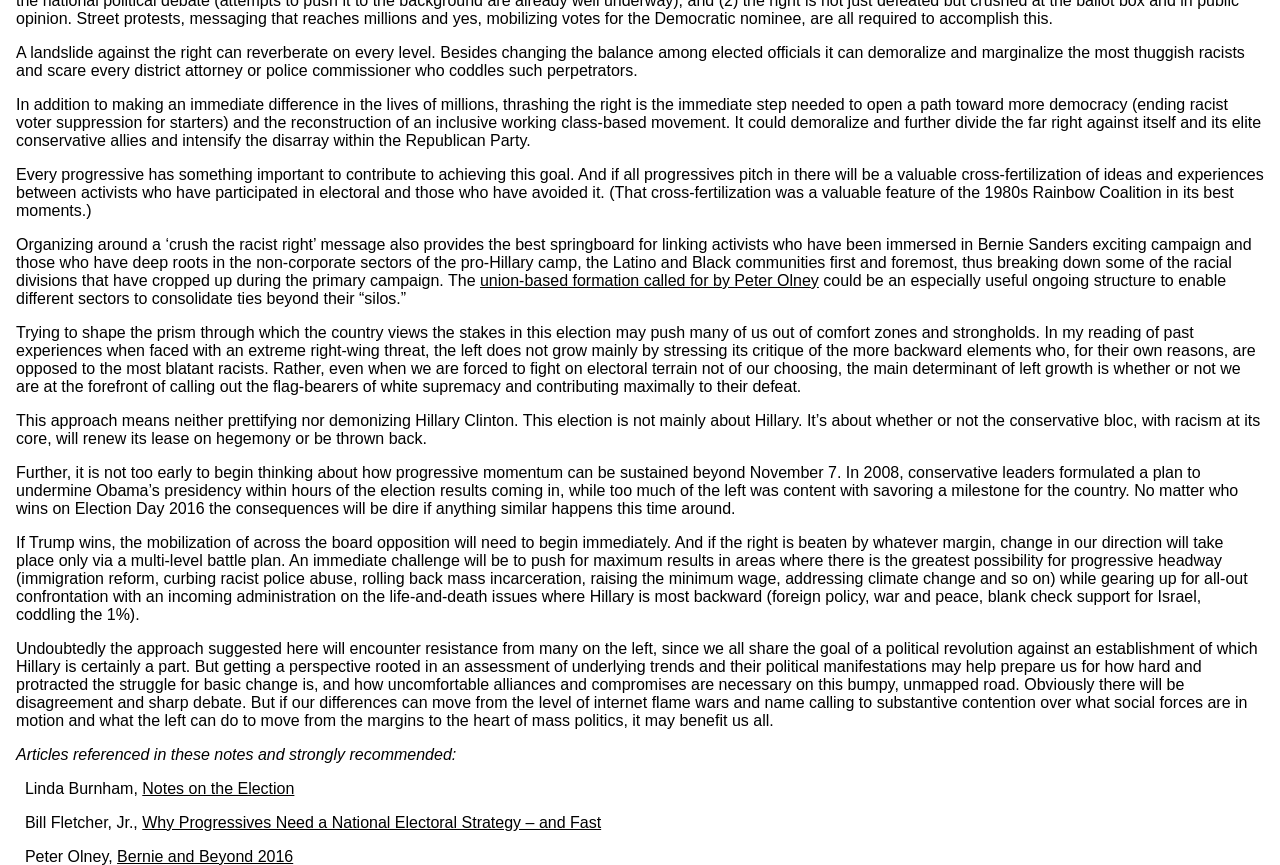Respond with a single word or phrase for the following question: 
What is the significance of November 7 mentioned in the article?

Day after election